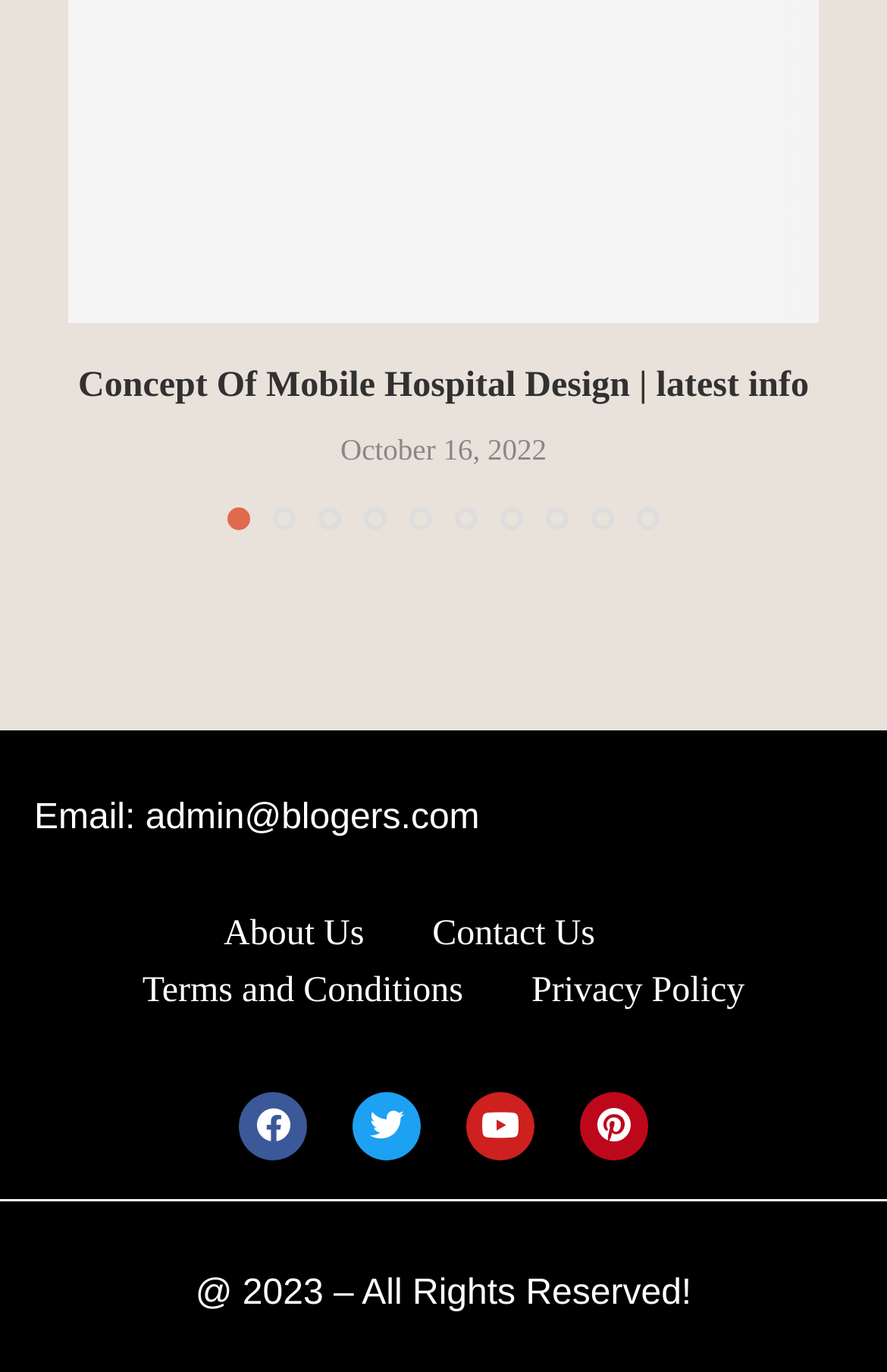Determine the bounding box coordinates of the clickable region to follow the instruction: "view the privacy policy".

[0.599, 0.687, 0.84, 0.727]